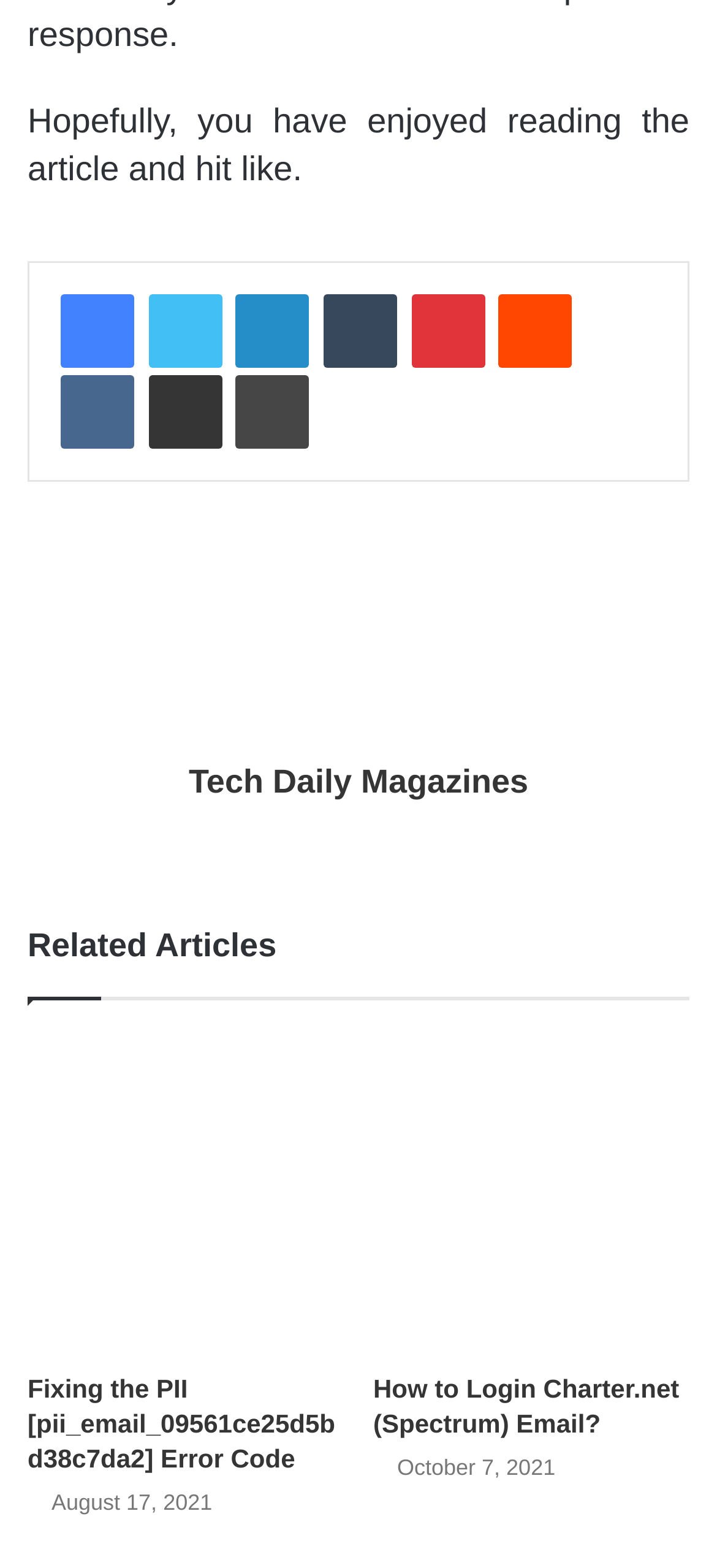Given the webpage screenshot, identify the bounding box of the UI element that matches this description: "Kyle Clouthier".

None